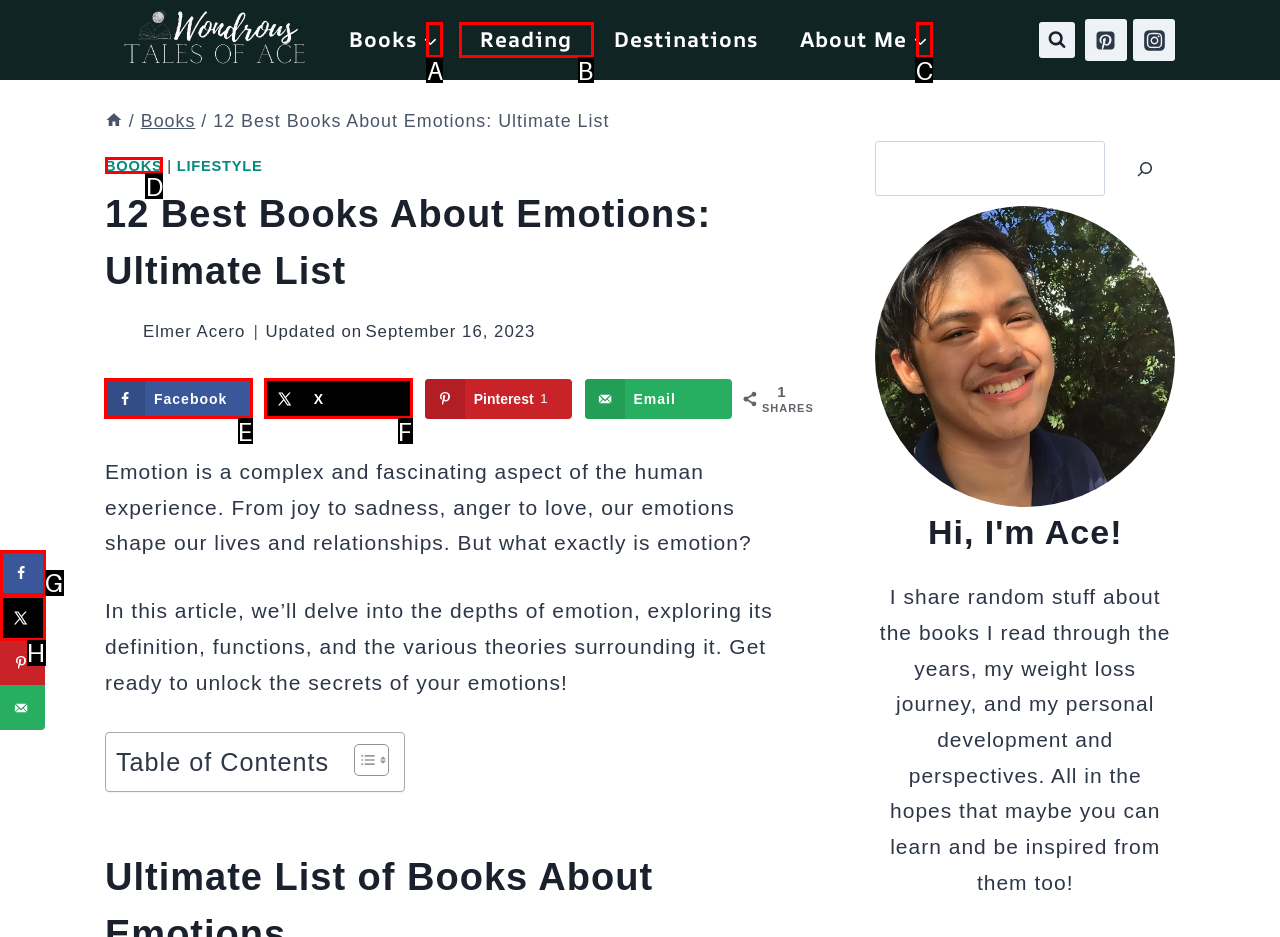Determine the letter of the element I should select to fulfill the following instruction: Share the article on Facebook. Just provide the letter.

E